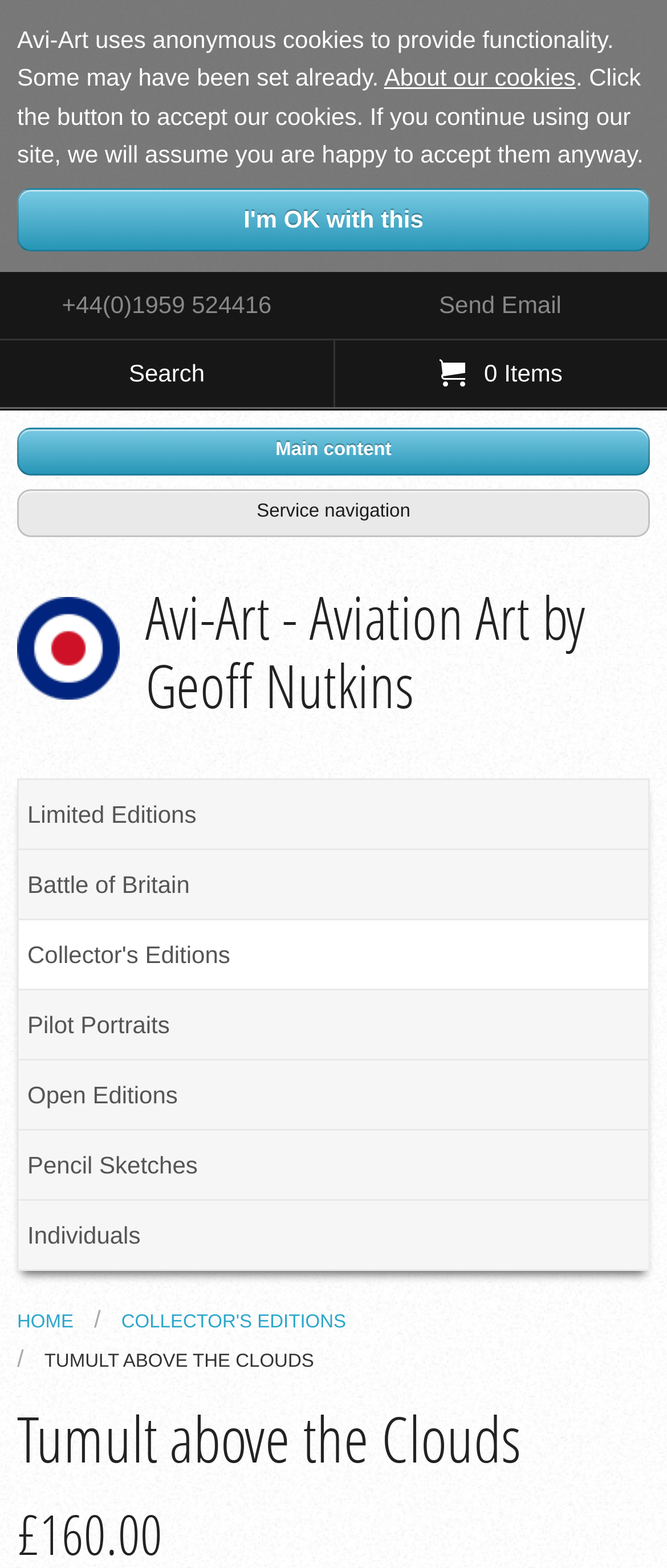Create a full and detailed caption for the entire webpage.

The webpage is about Aviation Art by Geoff Nutkins, specifically showcasing "Tumult above the Clouds - Collector's Editions". At the top, there is a notification bar with a message about cookies, accompanied by a link to learn more about cookies and a button to accept them.

Below the notification bar, there are three links: a phone number, an email link, and a search link. To the right of these links, there is a cart icon with a "0 Items" label.

The main navigation menu is located below, with links to "Main content", "Service navigation", and the website's logo, "Avi-Art - Aviation Art by Geoff Nutkins". The main menu is followed by a secondary menu with links to various categories, including "Home", "Limited Editions", "Battle of Britain", "Collector's Editions", "Pilot Portraits", "Open Editions", "Pencil Sketches", and "Individuals".

Further down, there are two more links: "HOME" and "COLLECTOR'S EDITIONS", which seem to be duplicates of the links in the secondary menu. Below these links, there is a prominent link to "TUMULT ABOVE THE CLOUDS", which is likely the main focus of the page.

Finally, there is a heading element with the title "Tumult above the Clouds", which is likely the title of the artwork or the page.